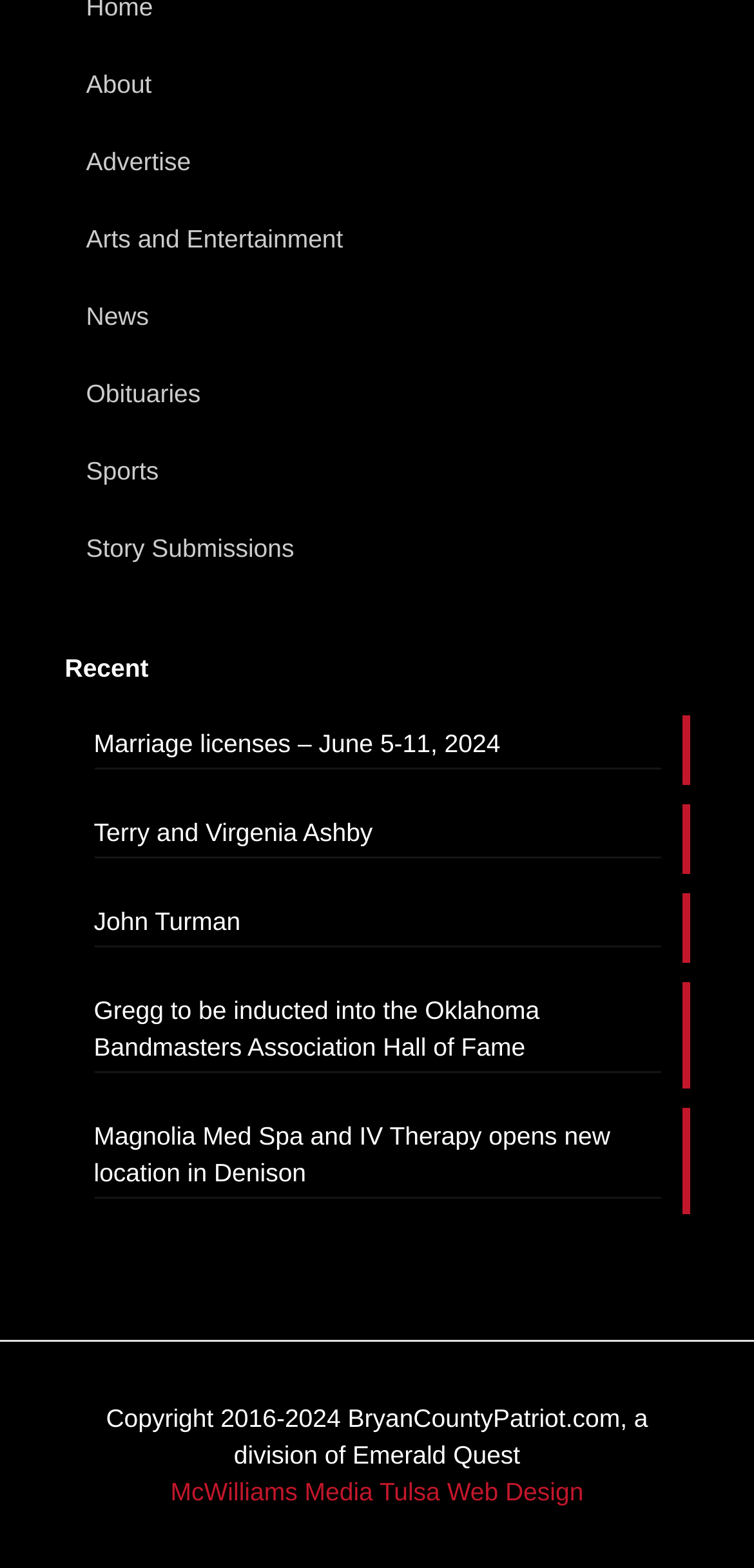Refer to the image and provide an in-depth answer to the question: 
What type of content is available on this website?

Based on the links available on the webpage, such as 'News', 'Arts and Entertainment', 'Obituaries', and 'Sports', it can be inferred that this website provides news and articles on various topics.